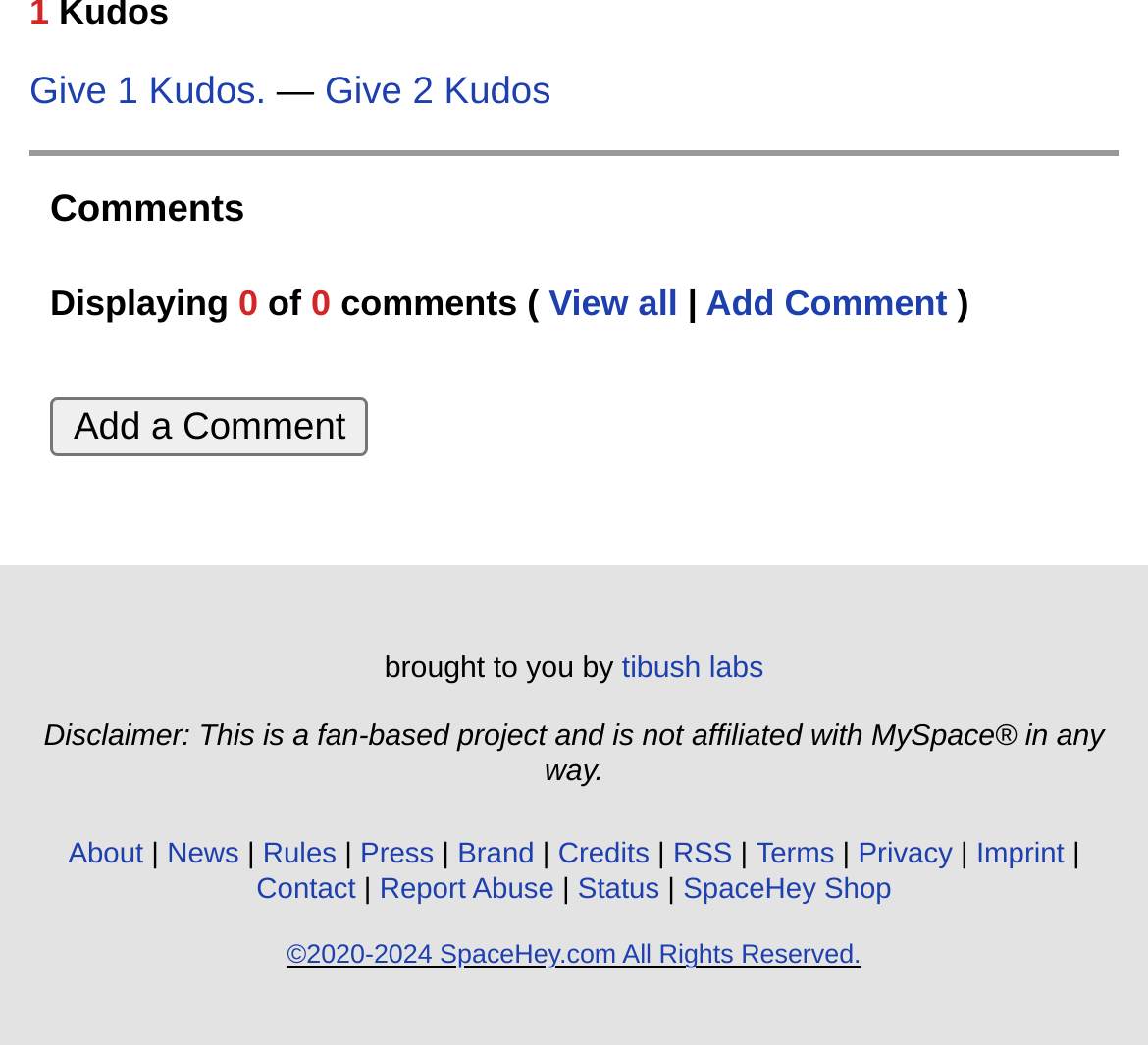What is the name of the project that brought this webpage to the user?
Please give a detailed and thorough answer to the question, covering all relevant points.

The webpage displays a text that says 'brought to you by' followed by a link to 'Tibush Labs', which suggests that Tibush Labs is the project or organization responsible for creating this webpage.